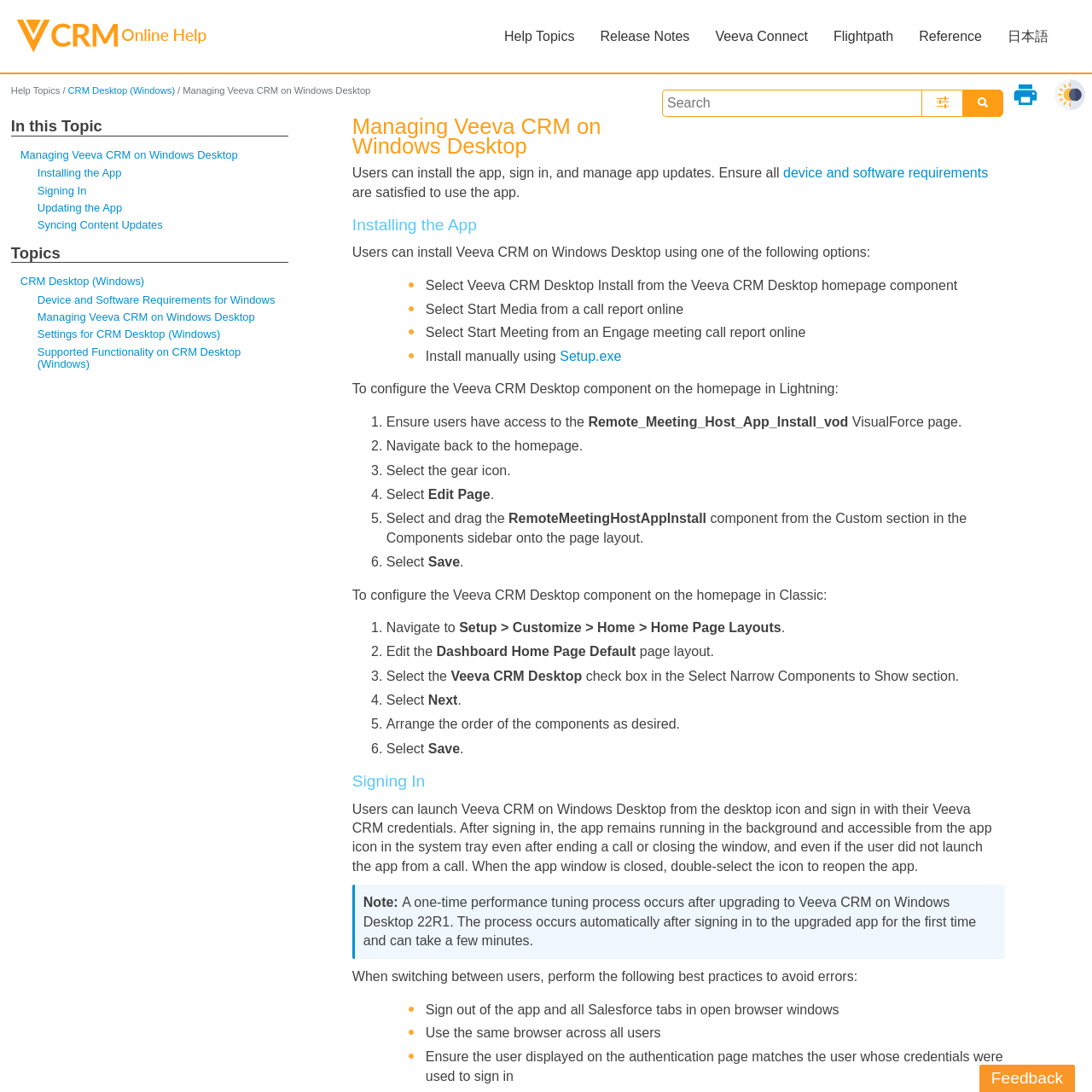Generate a thorough caption detailing the webpage content.

The webpage is about managing Veeva CRM on Windows Desktop. At the top, there is a logo and a navigation menu with links to "Help Topics", "Release Notes", "Veeva Connect", "Flightpath", "Reference", and "日本語". Below the navigation menu, there is a search bar and a button to switch between light and dark themes.

The main content of the page is divided into two sections. The left section has a list of links to various topics, including "Managing Veeva CRM on Windows Desktop", "Installing the App", "Signing In", "Updating the App", and "Syncing Content Updates". The right section has a heading "Managing Veeva CRM on Windows Desktop" and a brief description of the topic.

Below the heading, there are several sections with detailed information on installing the app, signing in, and managing app updates. The sections include lists of steps to follow, with links to additional resources and explanations of the requirements for using the app.

At the bottom of the page, there is a feedback button and a link to provide feedback. Overall, the page provides detailed information and guidance on managing Veeva CRM on Windows Desktop.